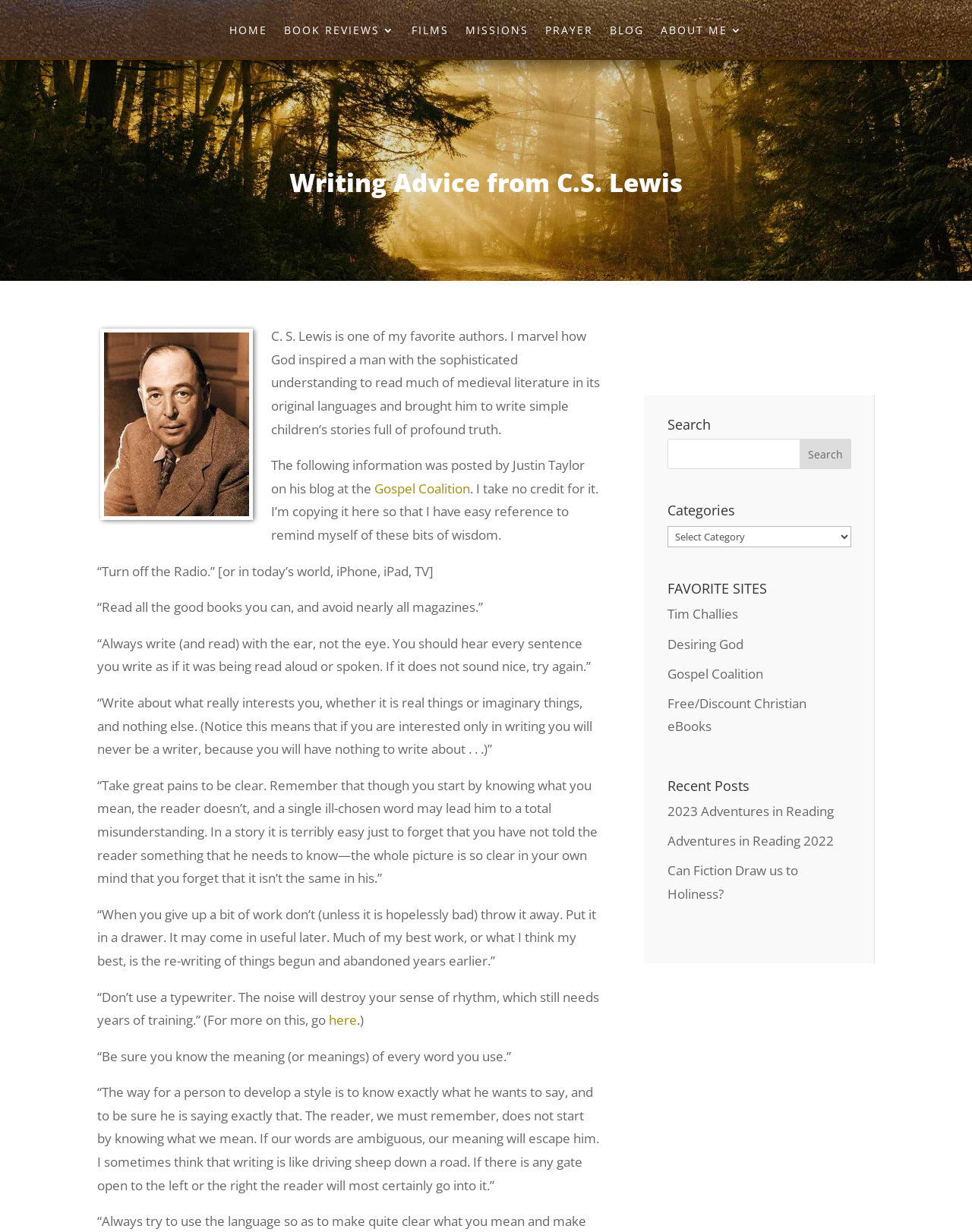Find the bounding box coordinates for the area you need to click to carry out the instruction: "Click on the 'HOME' link". The coordinates should be four float numbers between 0 and 1, indicated as [left, top, right, bottom].

[0.236, 0.02, 0.275, 0.047]